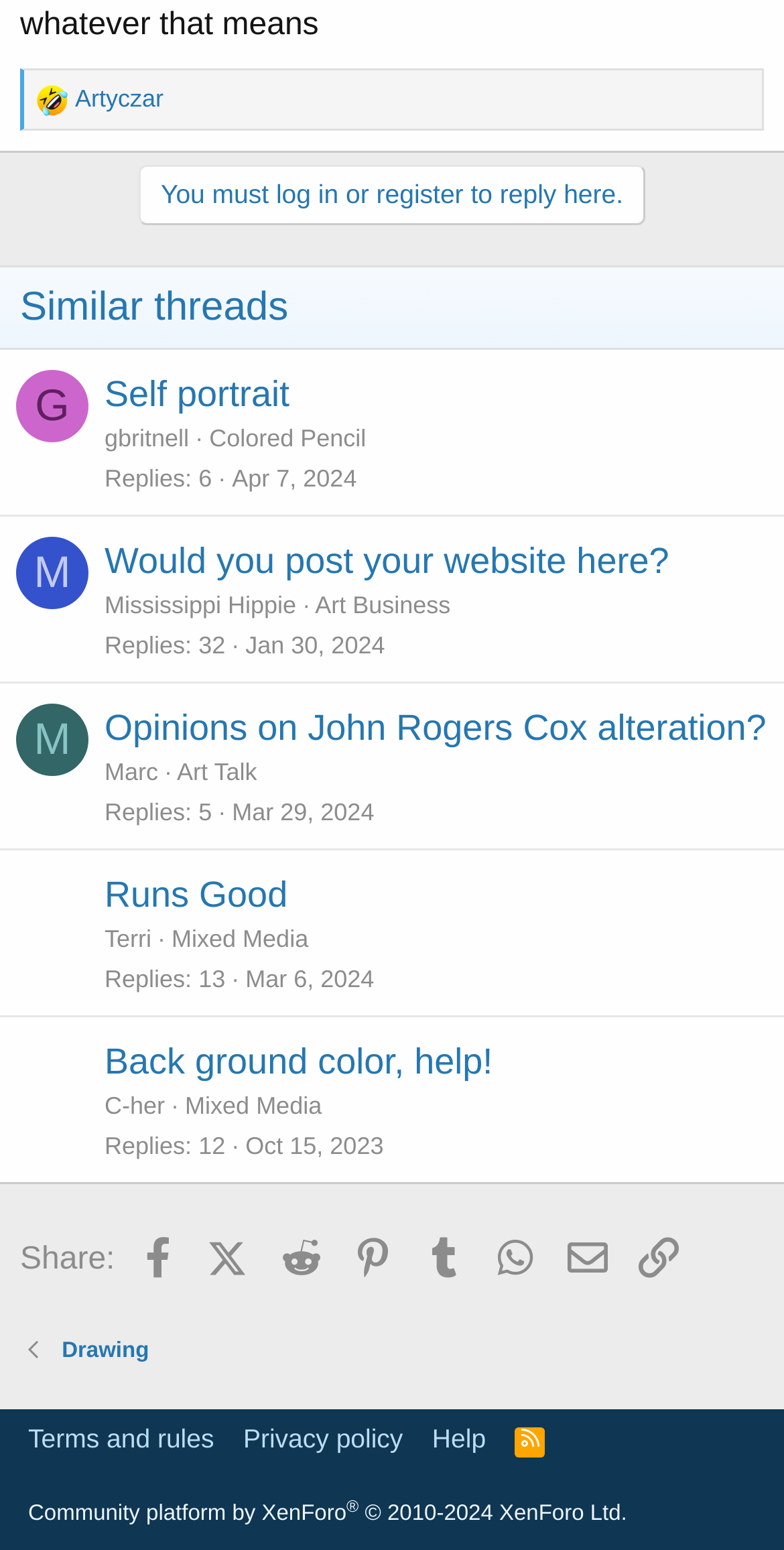Highlight the bounding box coordinates of the element that should be clicked to carry out the following instruction: "Check the reaction score of the first message". The coordinates must be given as four float numbers ranging from 0 to 1, i.e., [left, top, right, bottom].

[0.133, 0.298, 0.27, 0.333]